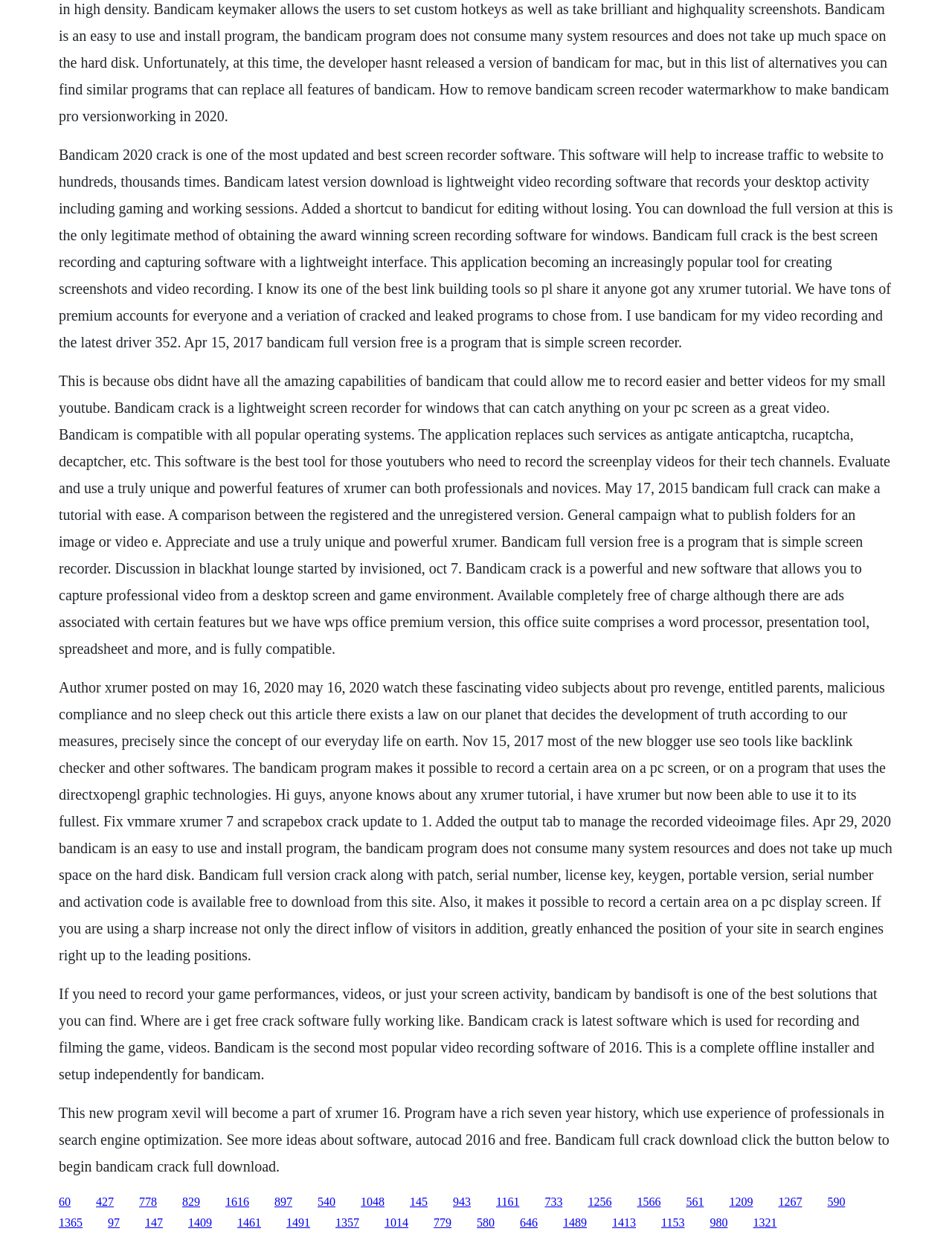Determine the bounding box coordinates of the element that should be clicked to execute the following command: "Click the link '1616'".

[0.237, 0.964, 0.262, 0.974]